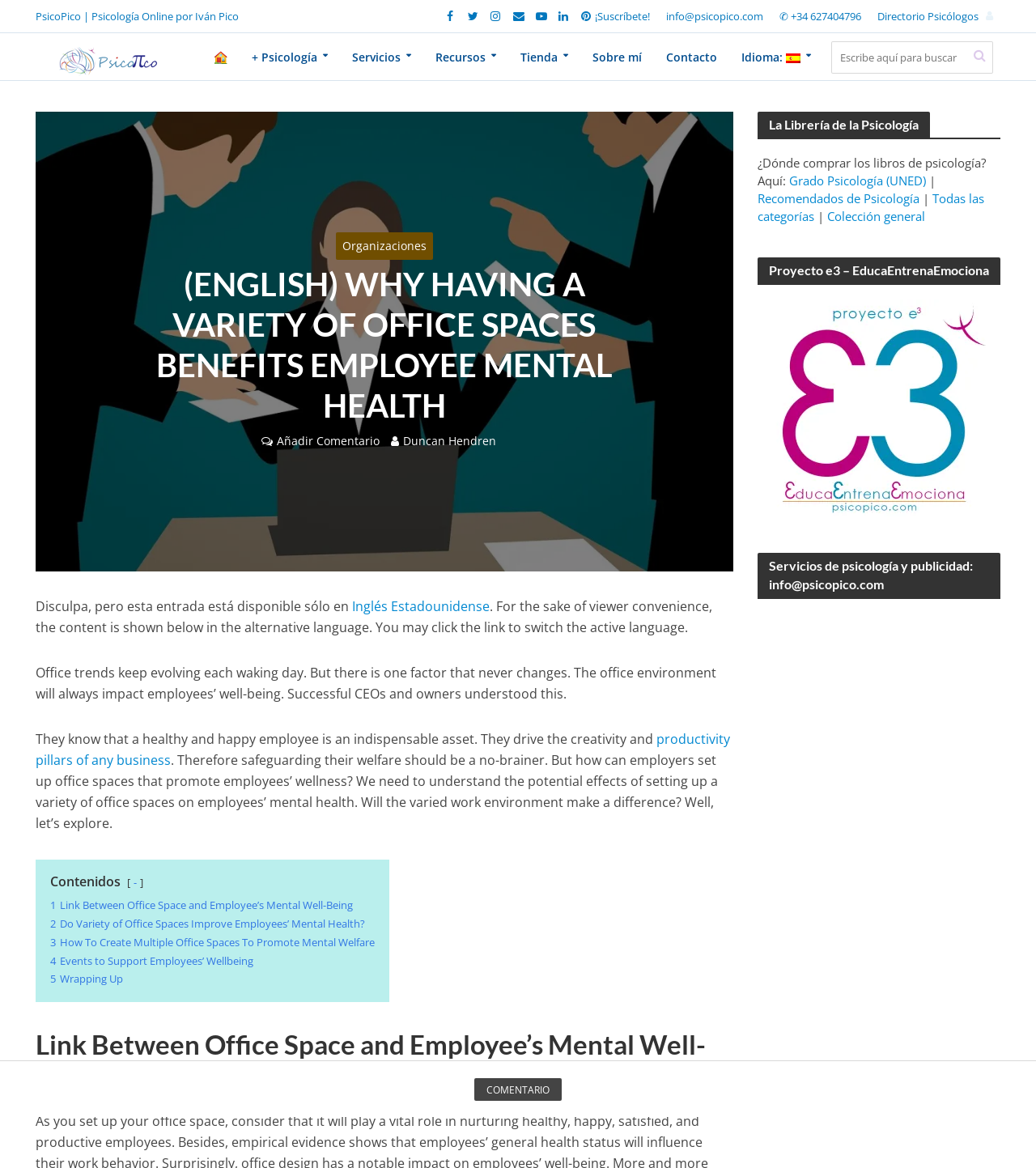What is the purpose of the 'Escribe aquí para buscar' textbox?
Utilize the information in the image to give a detailed answer to the question.

The purpose of the 'Escribe aquí para buscar' textbox is for searching, which can be inferred from its location and the presence of a search button with bounding box coordinates [0.935, 0.034, 0.956, 0.062].